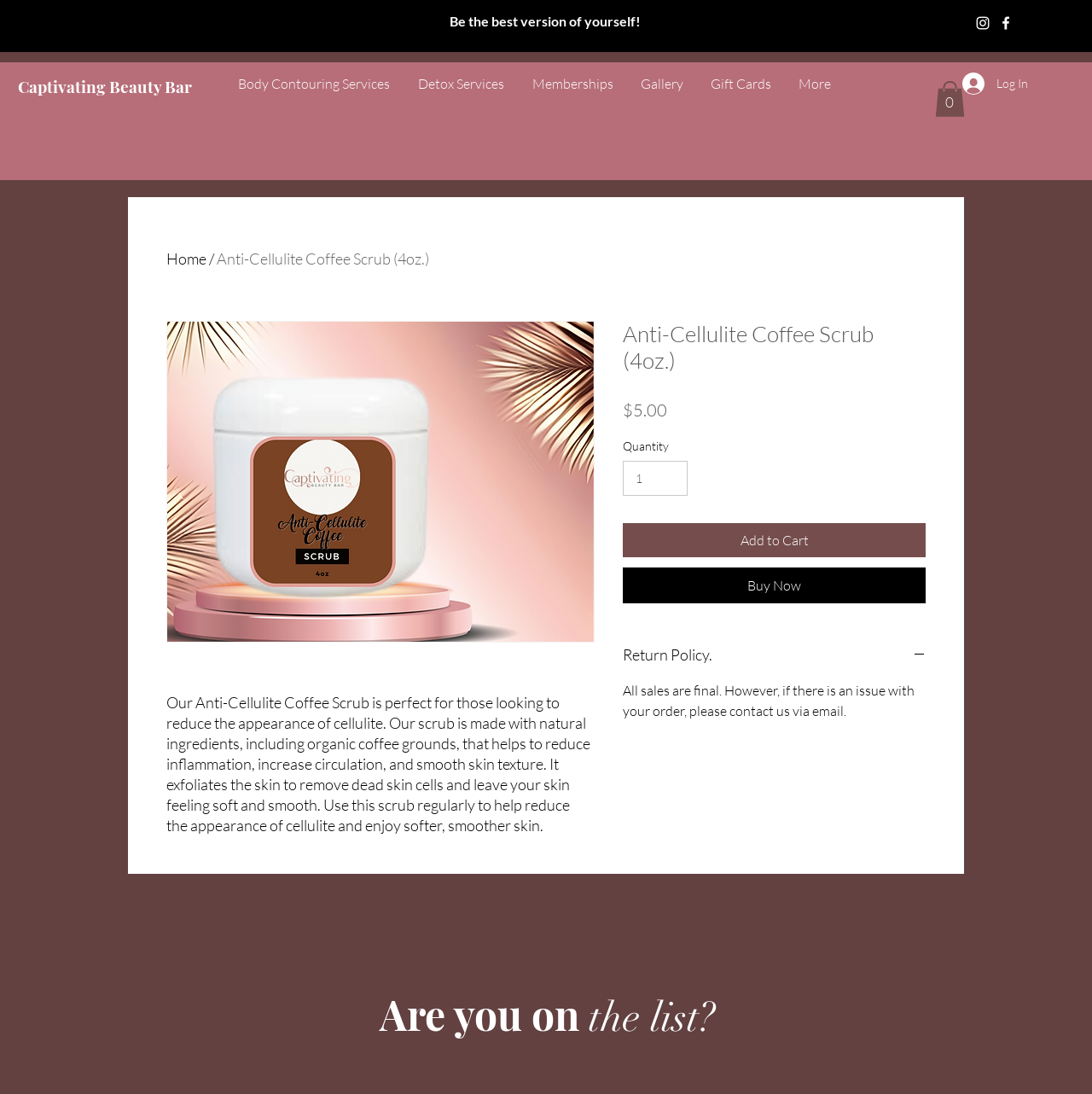What is the name of the product on this page?
Please look at the screenshot and answer using one word or phrase.

Anti-Cellulite Coffee Scrub